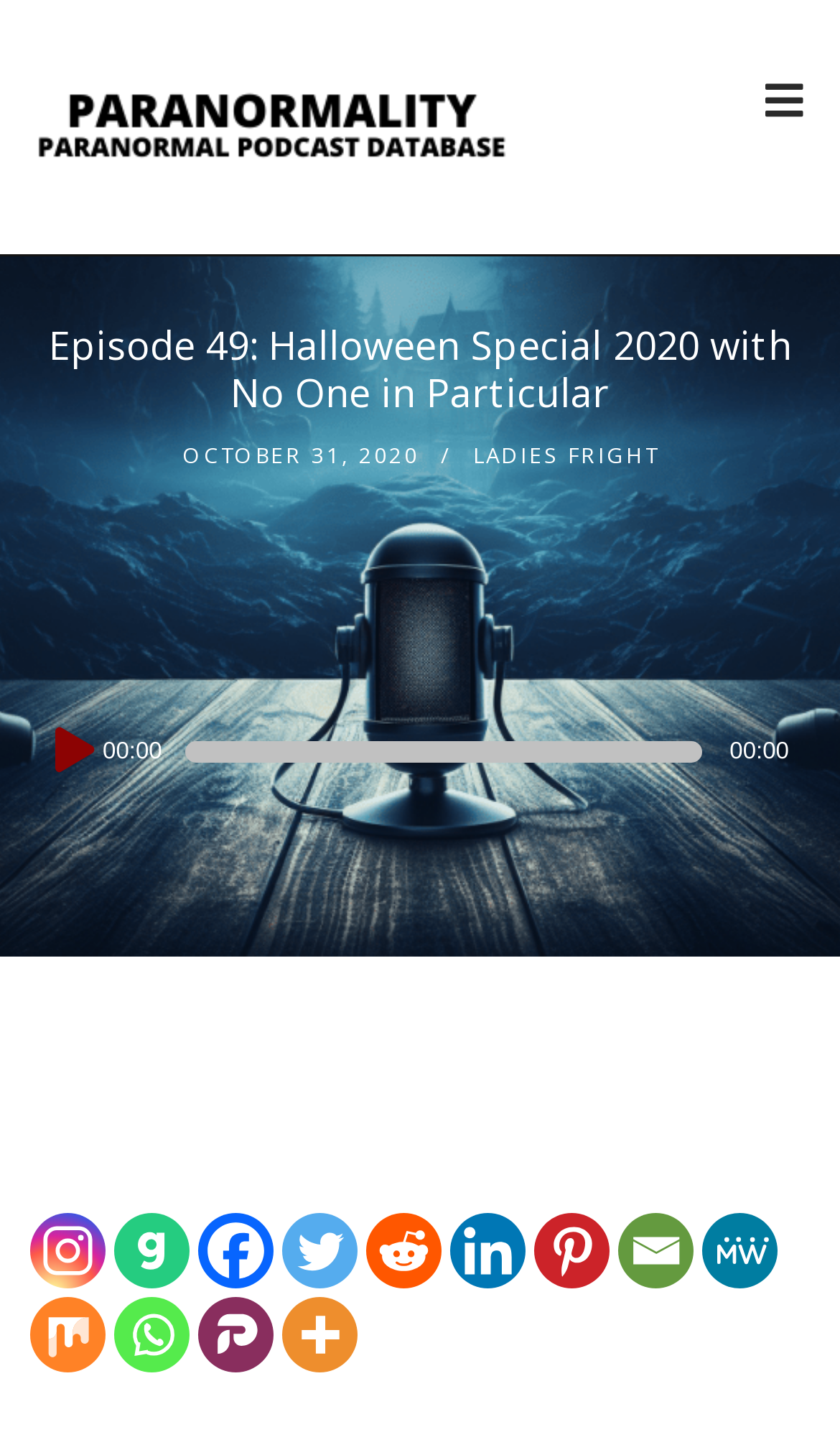What social media platforms are available?
Give a detailed explanation using the information visible in the image.

The social media platforms available can be determined by looking at the links with images of different social media platforms, such as Instagram, Facebook, Twitter, and others, which suggests that the user can share the content on these platforms.